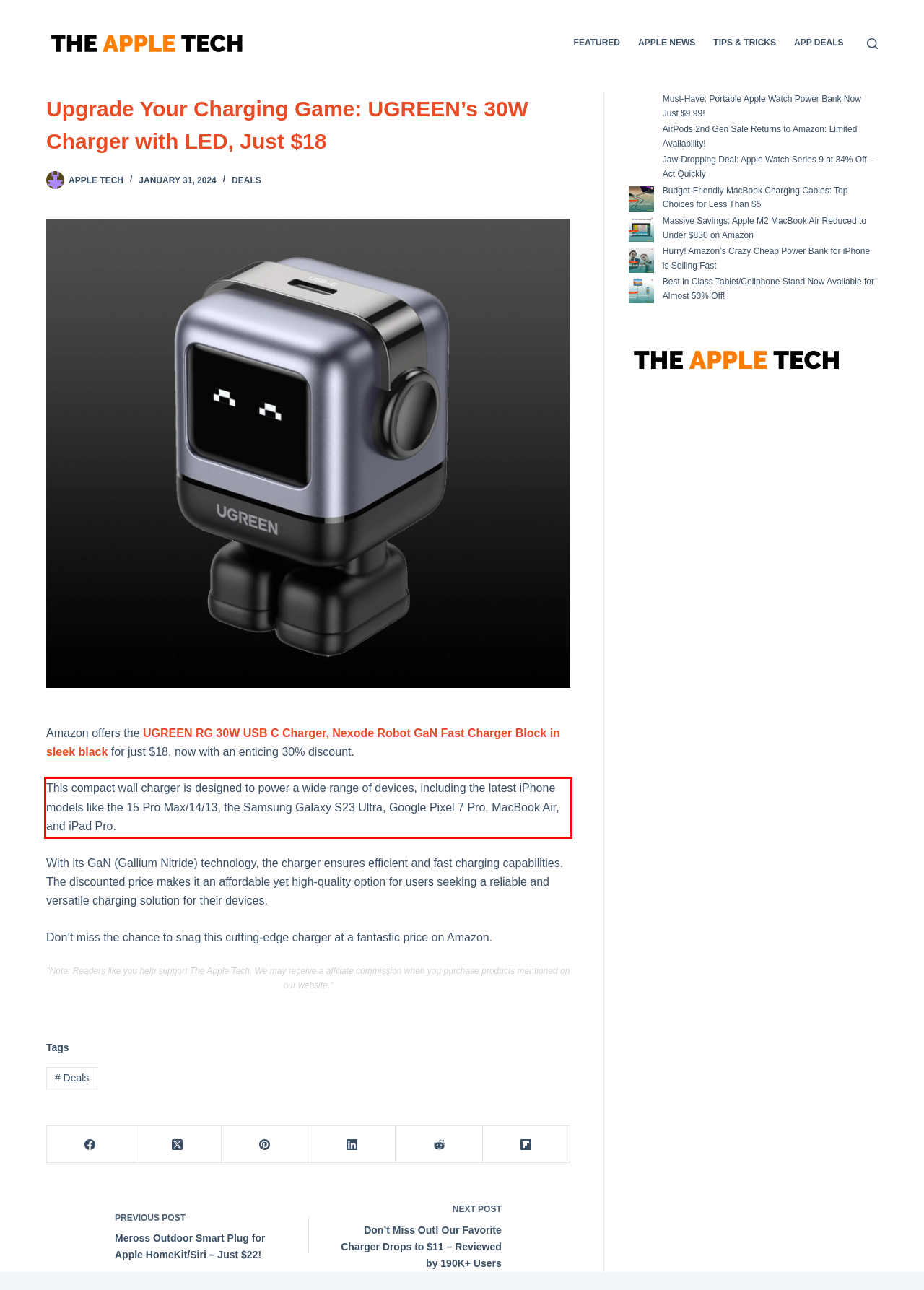Given the screenshot of a webpage, identify the red rectangle bounding box and recognize the text content inside it, generating the extracted text.

This compact wall charger is designed to power a wide range of devices, including the latest iPhone models like the 15 Pro Max/14/13, the Samsung Galaxy S23 Ultra, Google Pixel 7 Pro, MacBook Air, and iPad Pro.